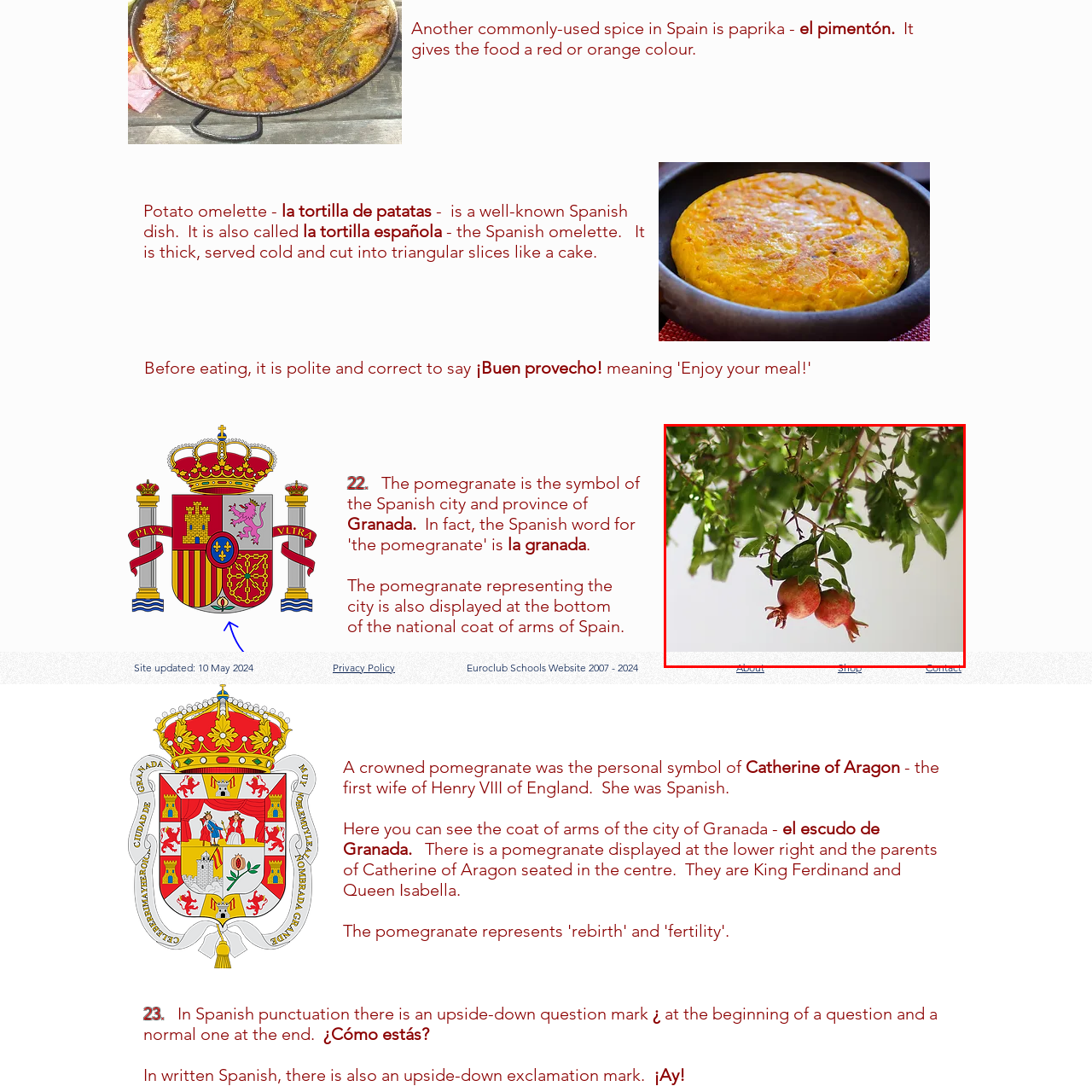Study the part of the image enclosed in the turquoise frame and answer the following question with detailed information derived from the image: 
What does the pomegranate symbolize in various cultures?

According to the caption, the pomegranate is a symbol of abundance and vitality, reflecting its significance in various cultures, including that of Spain, where it represents the city and province of Granada.